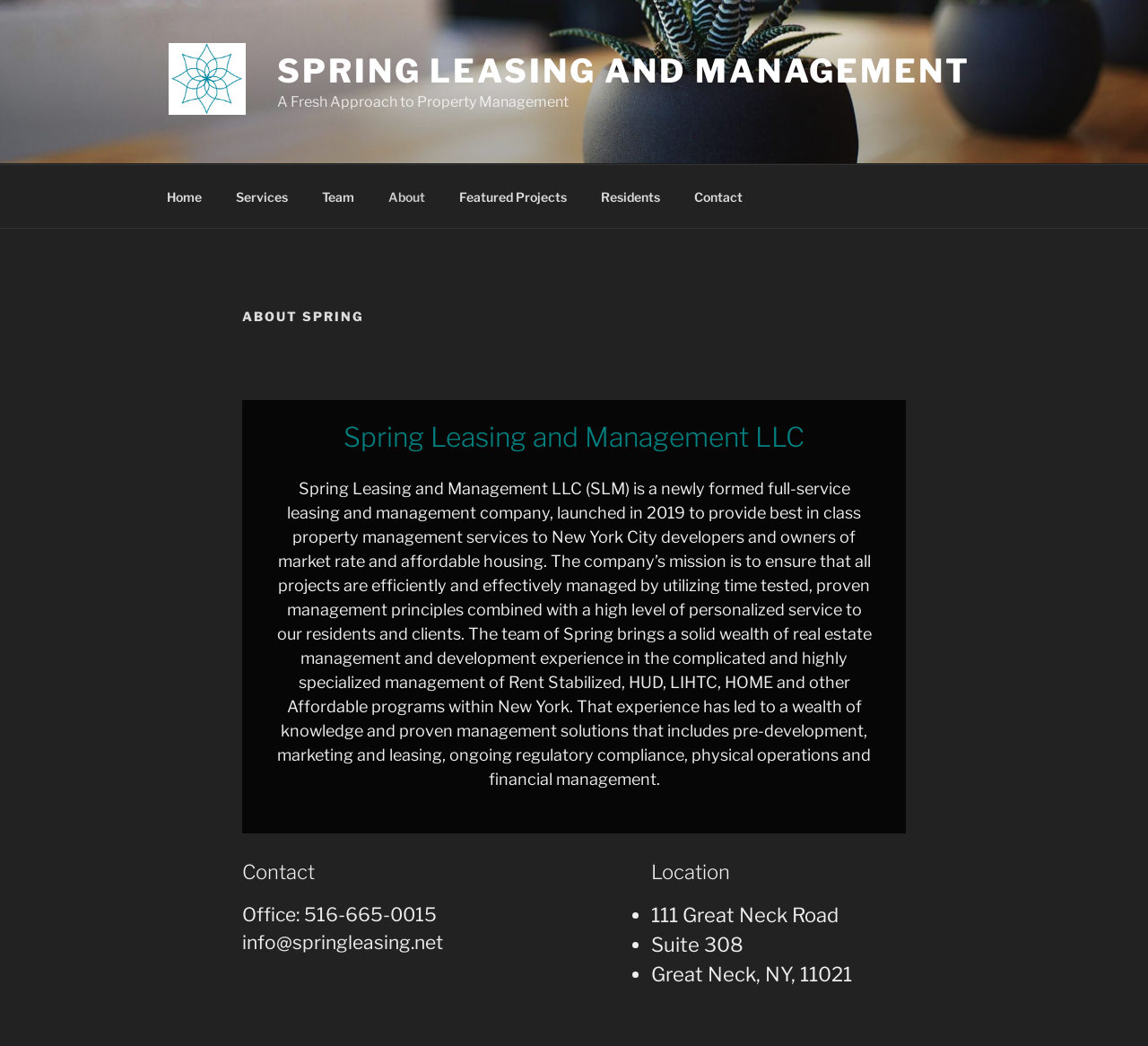Describe the webpage meticulously, covering all significant aspects.

The webpage is about Spring Leasing and Management, a property management company. At the top, there is a logo and a link to the company's name, "Spring Leasing and Management", which is also the title of the webpage. Below the logo, there is a tagline "A Fresh Approach to Property Management". 

On the top right, there is a navigation menu with links to different sections of the website, including "Home", "Services", "Team", "About", "Featured Projects", "Residents", and "Contact". 

The main content of the webpage is divided into sections. The first section has a heading "ABOUT SPRING" and provides an introduction to the company, stating its mission and services. The text describes the company's experience in managing different types of properties, including Rent Stabilized, HUD, LIHTC, HOME, and other Affordable programs in New York.

Below the introduction, there are three sections: "Contact", "Location", and an empty section with an asterisk symbol. The "Contact" section provides the office phone number and email address. The "Location" section lists the company's address, including the street address, suite number, and zip code.